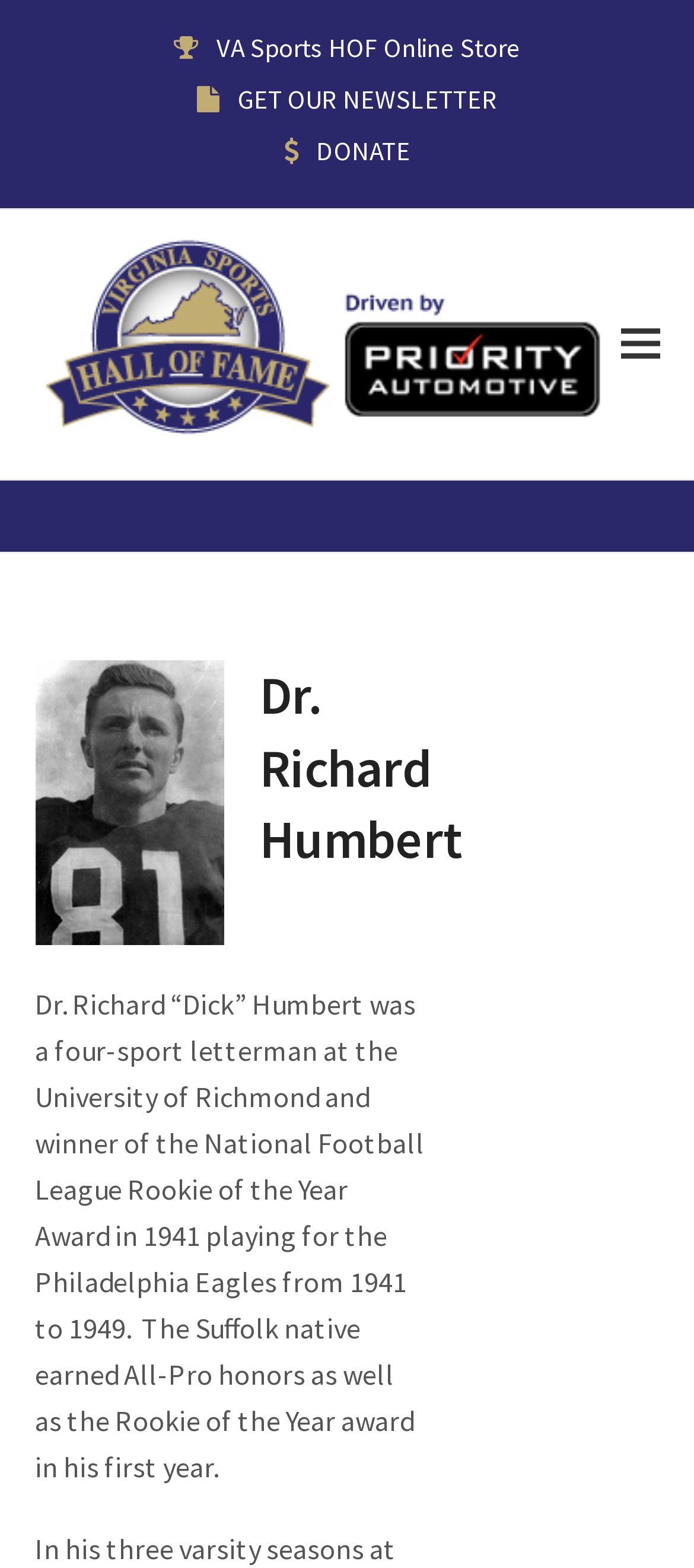Identify the primary heading of the webpage and provide its text.

Dr. Richard Humbert